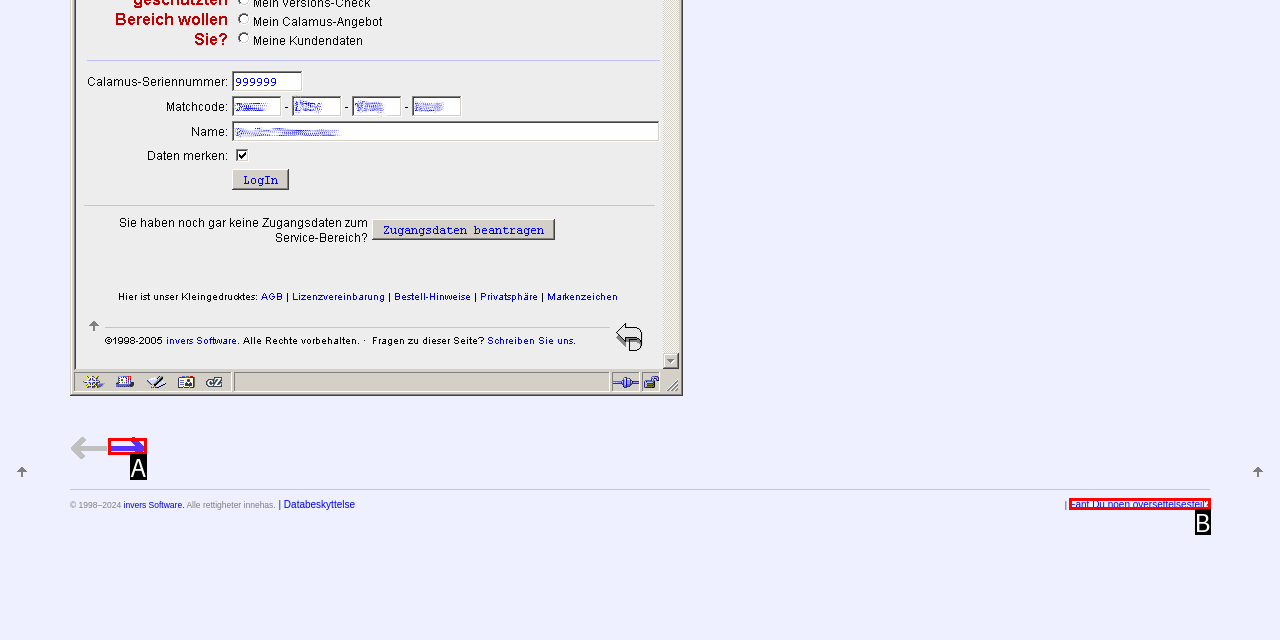Which HTML element fits the description: alt="Nächstes Bild" title="Nächstes Bild"? Respond with the letter of the appropriate option directly.

A